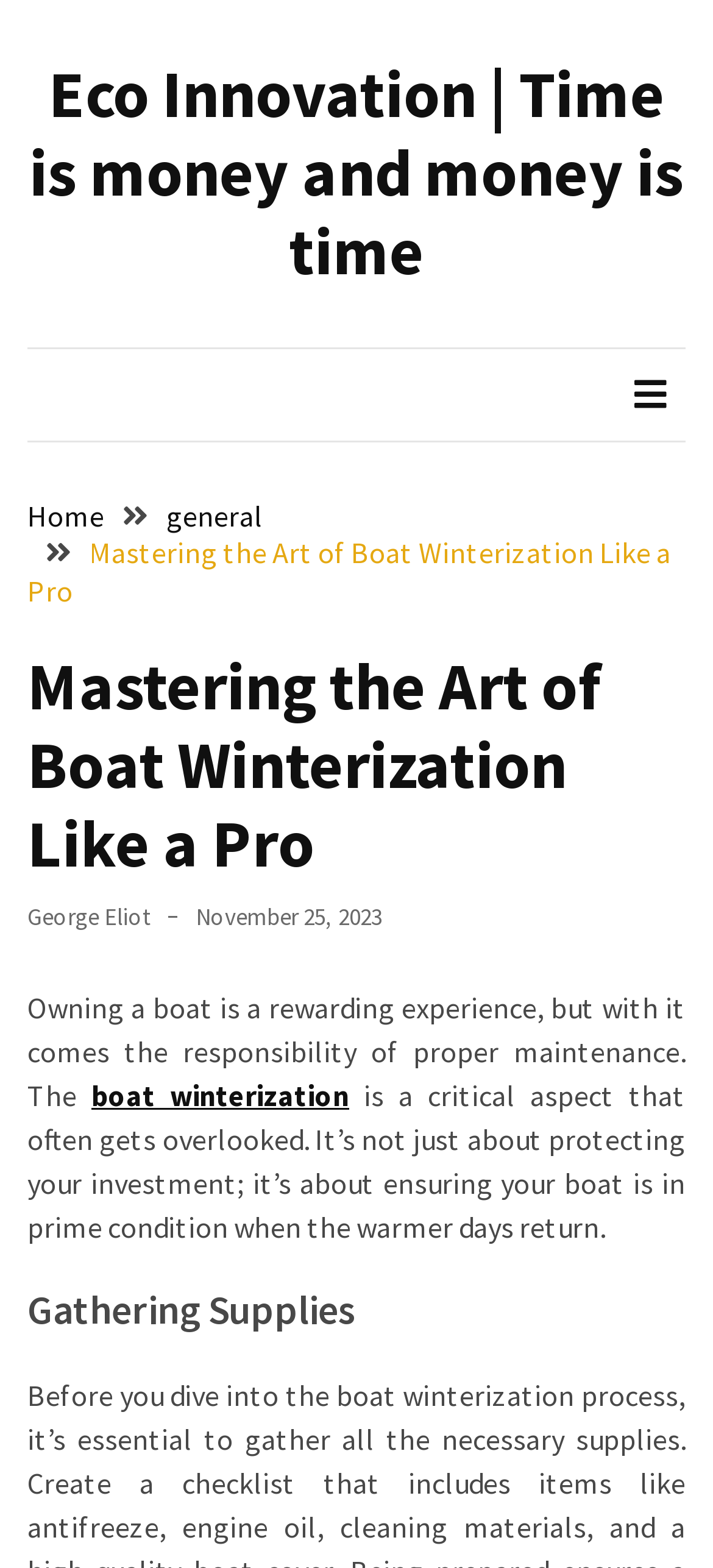Please identify the bounding box coordinates of where to click in order to follow the instruction: "Expand the primary menu".

[0.864, 0.234, 0.962, 0.269]